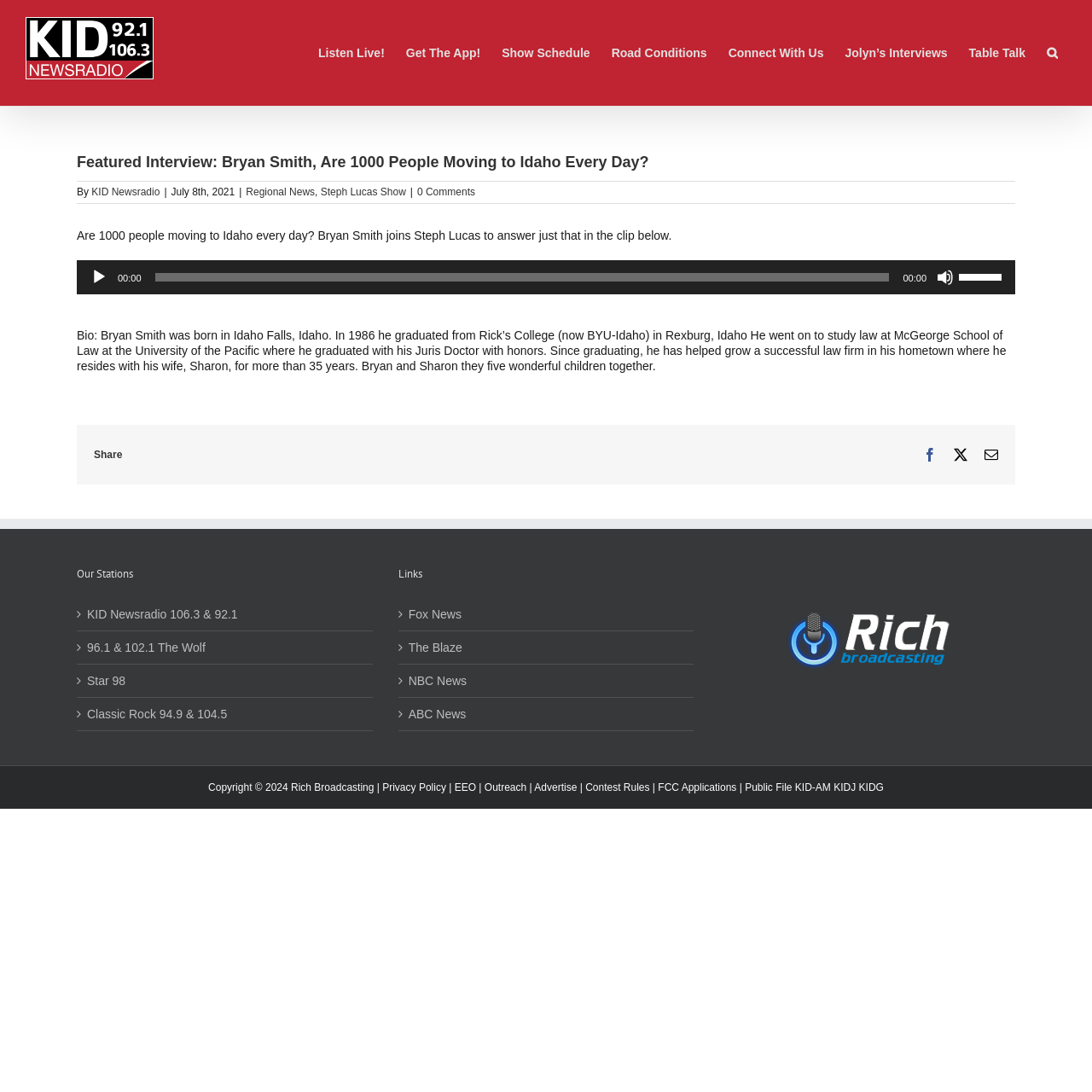What is the name of the law school Bryan Smith attended?
Give a detailed and exhaustive answer to the question.

The answer can be found in the bio section where it says 'He went on to study law at McGeorge School of Law at the University of the Pacific where he graduated with his Juris Doctor with honors.'